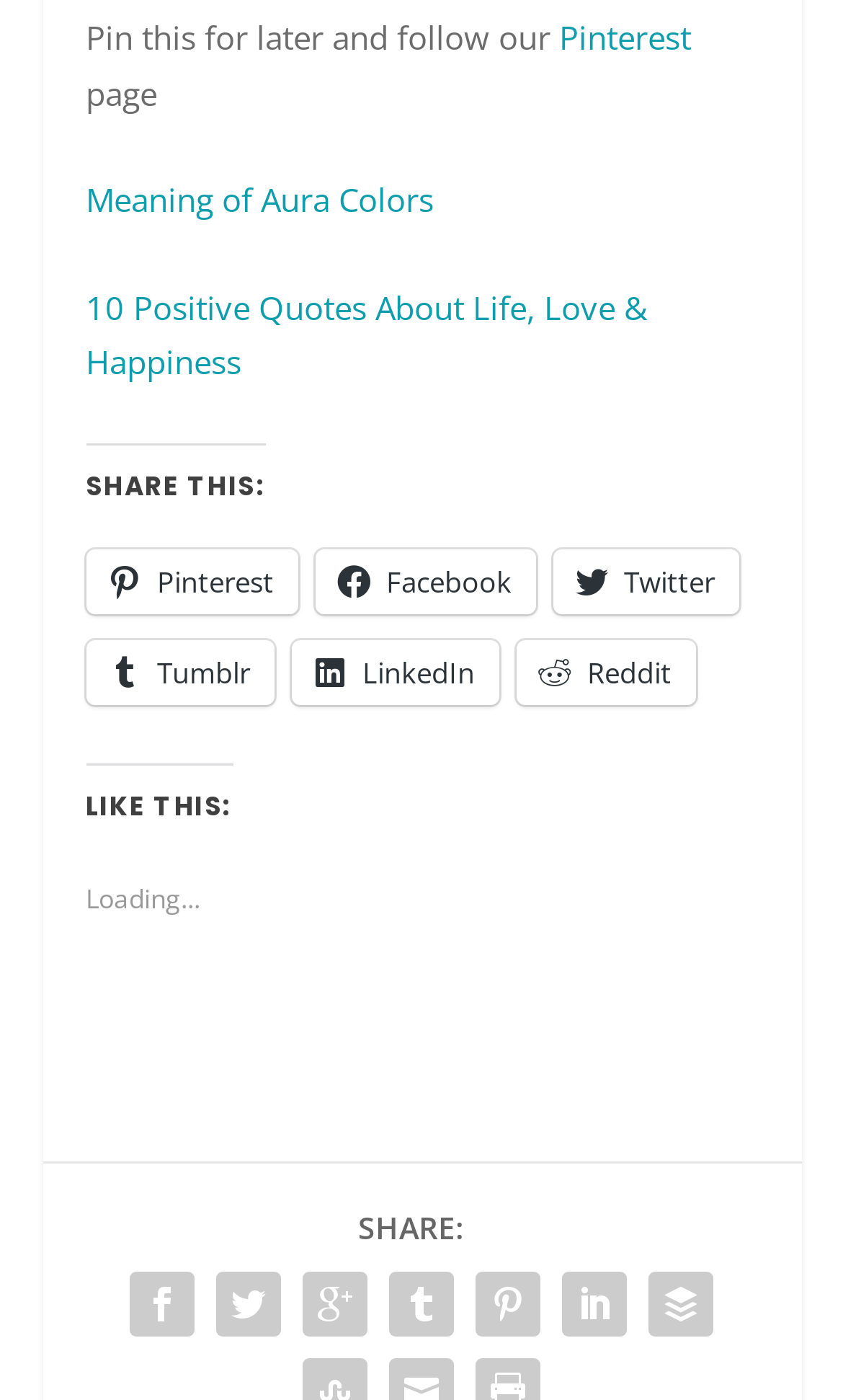What is the text above the social media links?
Based on the image, provide your answer in one word or phrase.

SHARE THIS: